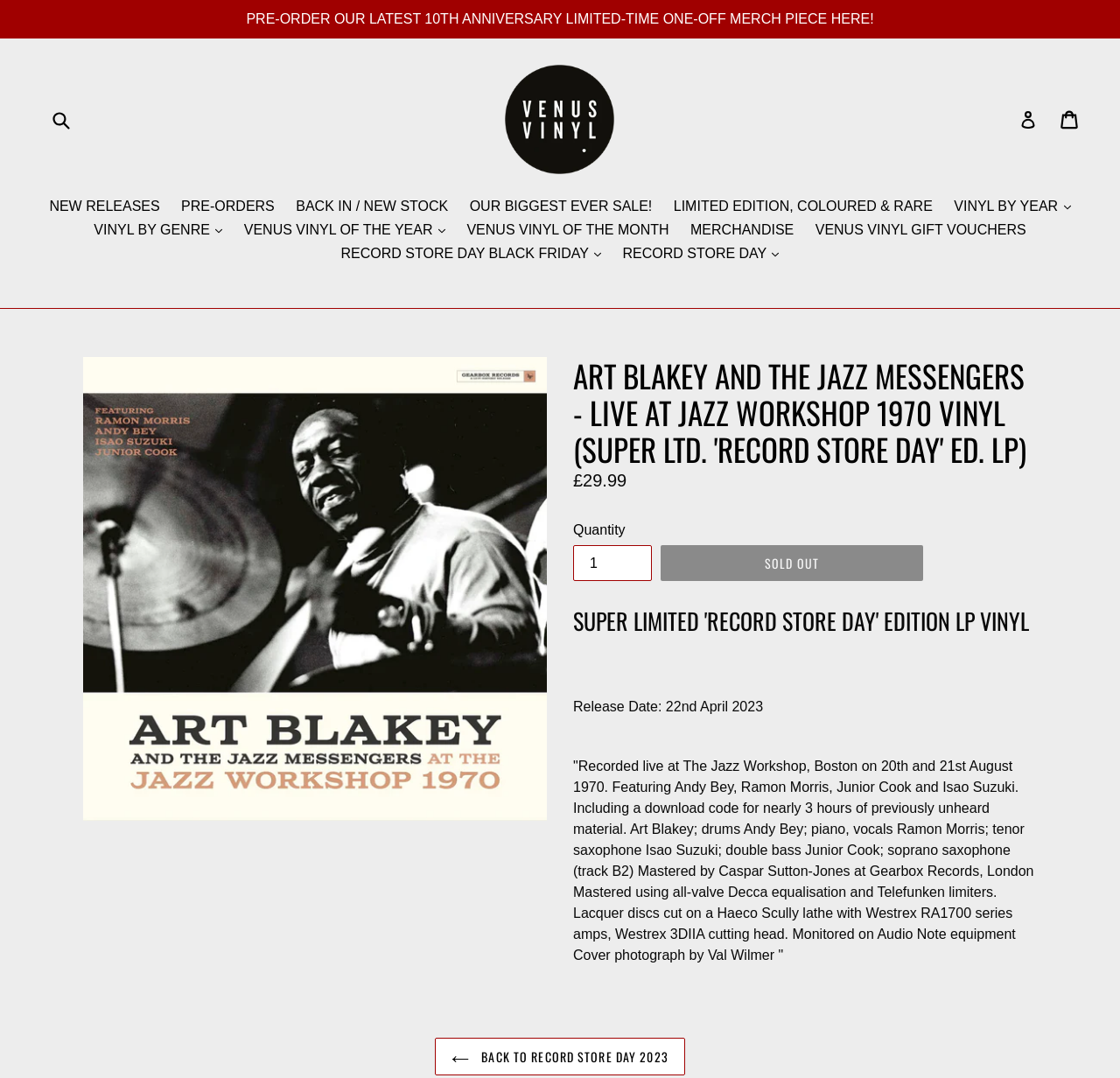Respond with a single word or phrase to the following question:
What is the release date of the vinyl?

22nd April 2023